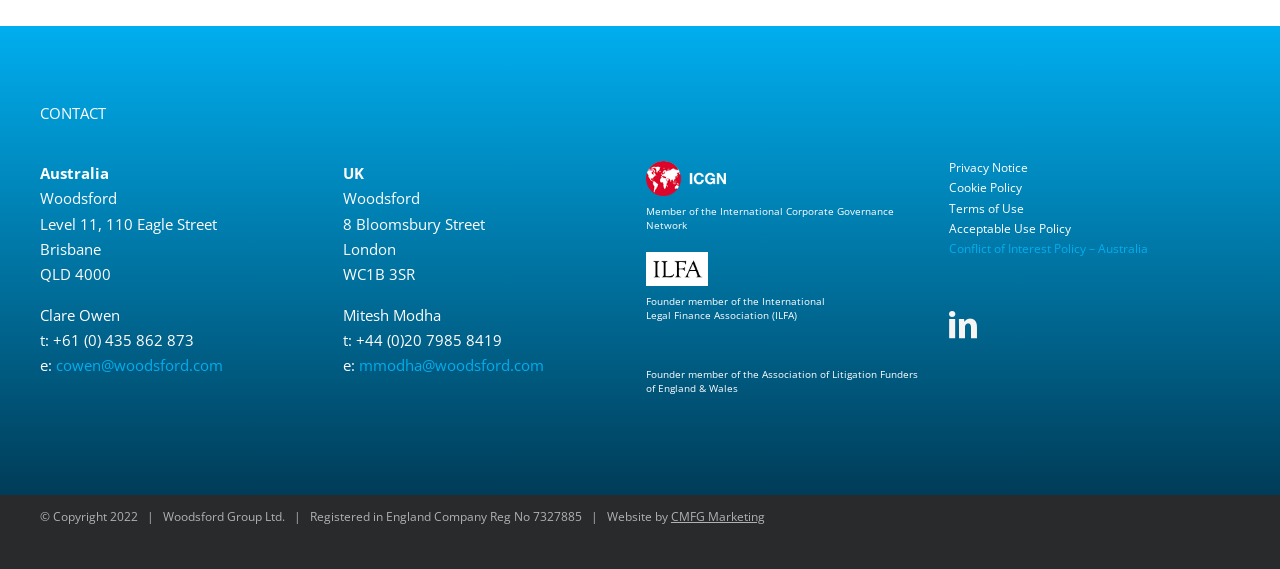What is the name of the company that developed the website?
Look at the screenshot and respond with a single word or phrase.

CMFG Marketing